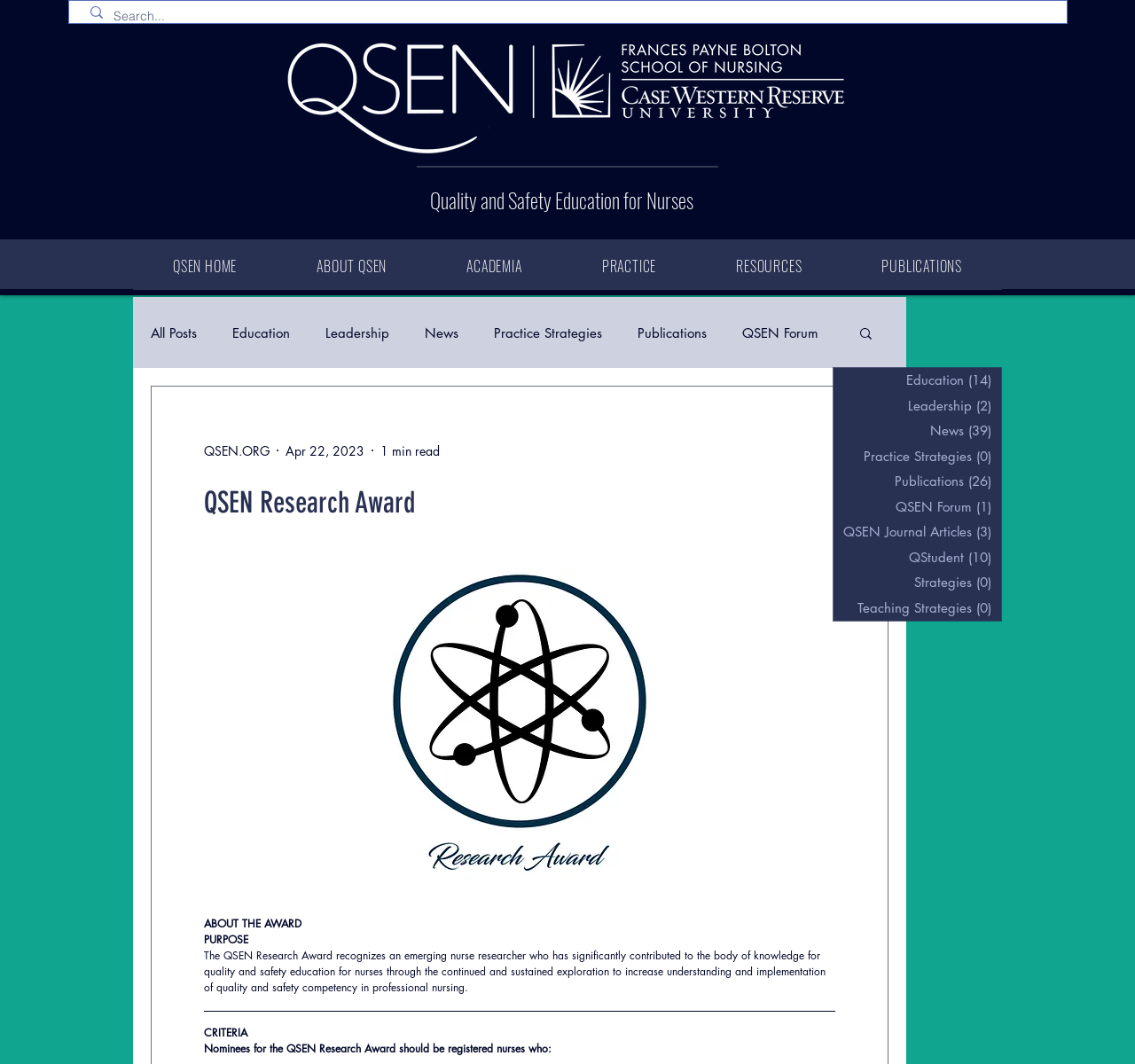Find the bounding box coordinates corresponding to the UI element with the description: "Practice Strategies (0) 0 posts". The coordinates should be formatted as [left, top, right, bottom], with values as floats between 0 and 1.

[0.734, 0.417, 0.882, 0.441]